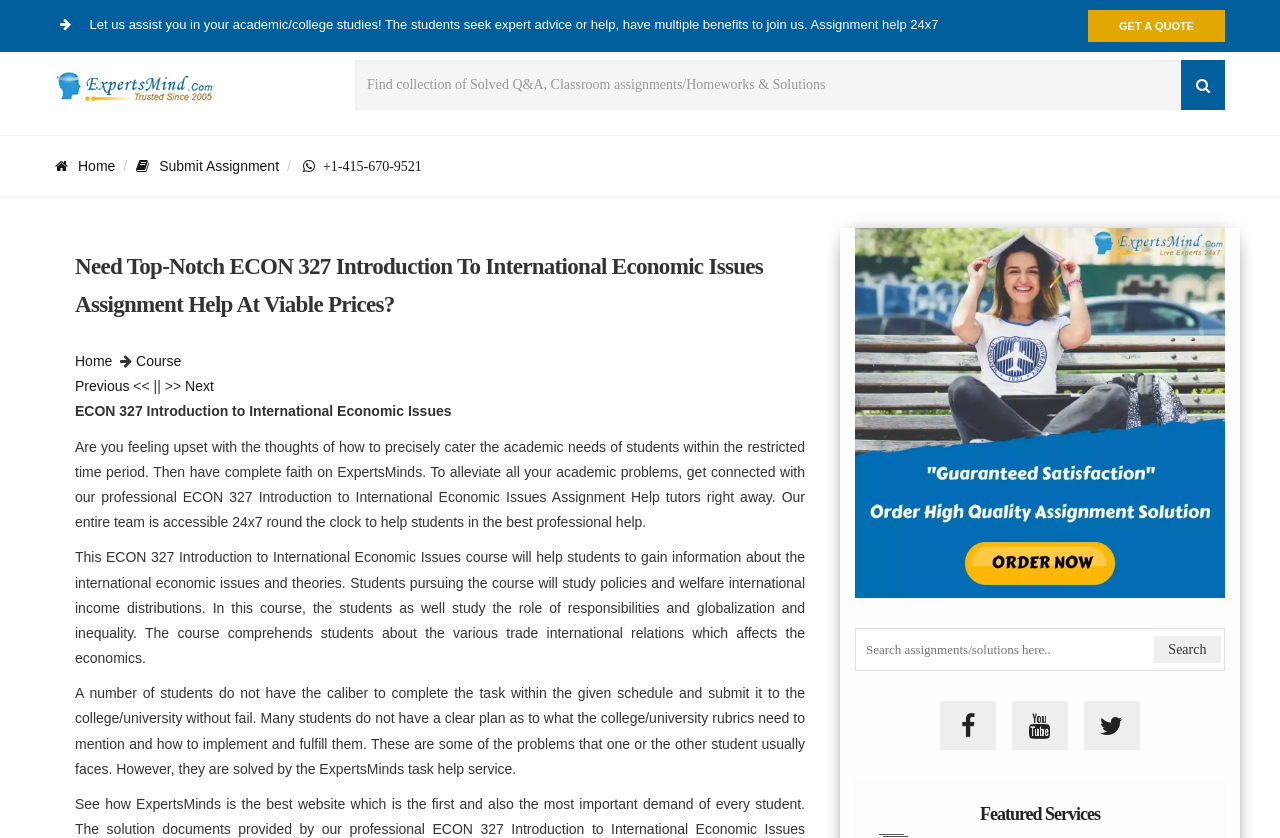Could you provide the bounding box coordinates for the portion of the screen to click to complete this instruction: "Click the 'Jury Evidence Recording System (JERS)' link"?

None